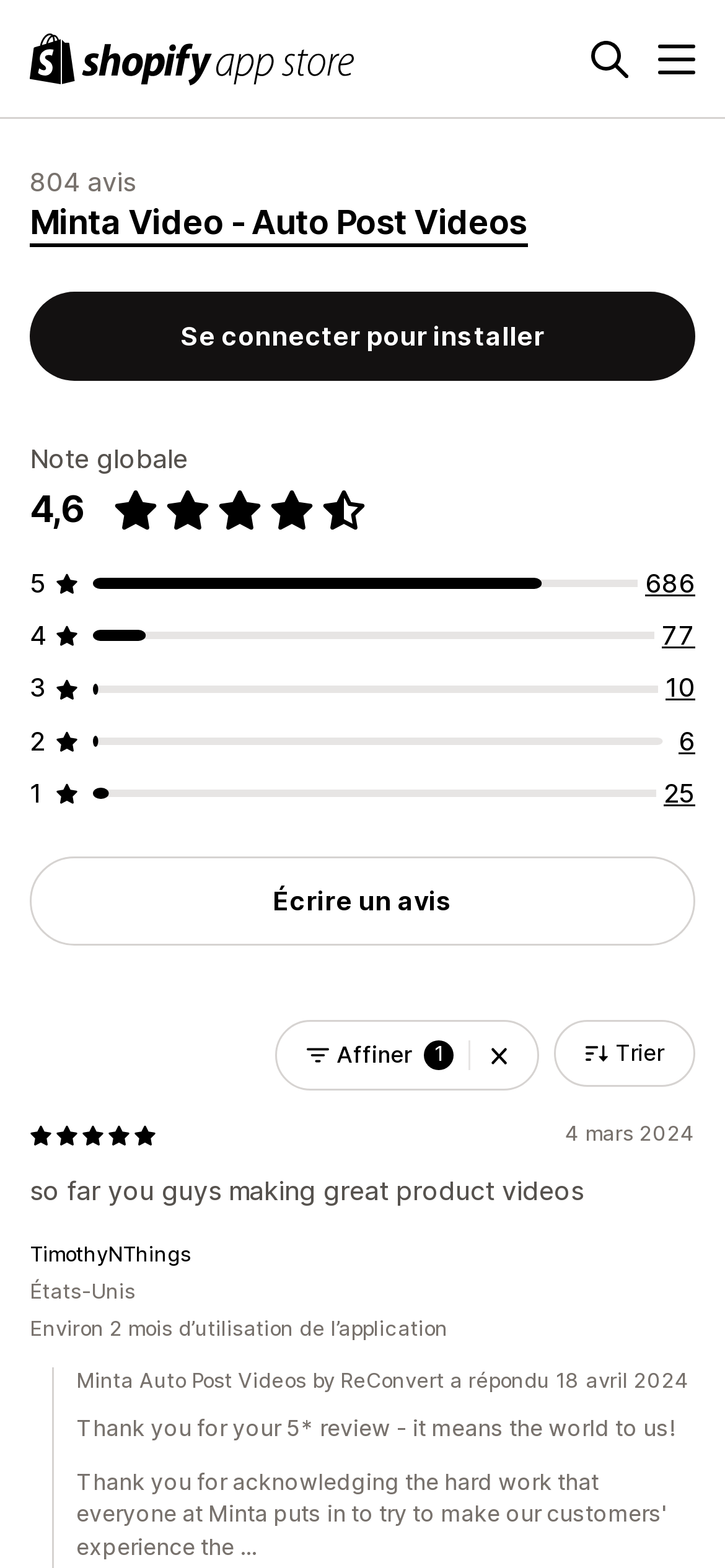Give a concise answer using only one word or phrase for this question:
What is the name of the reviewer who wrote 'so far you guys making great product videos'?

TimothyNThings